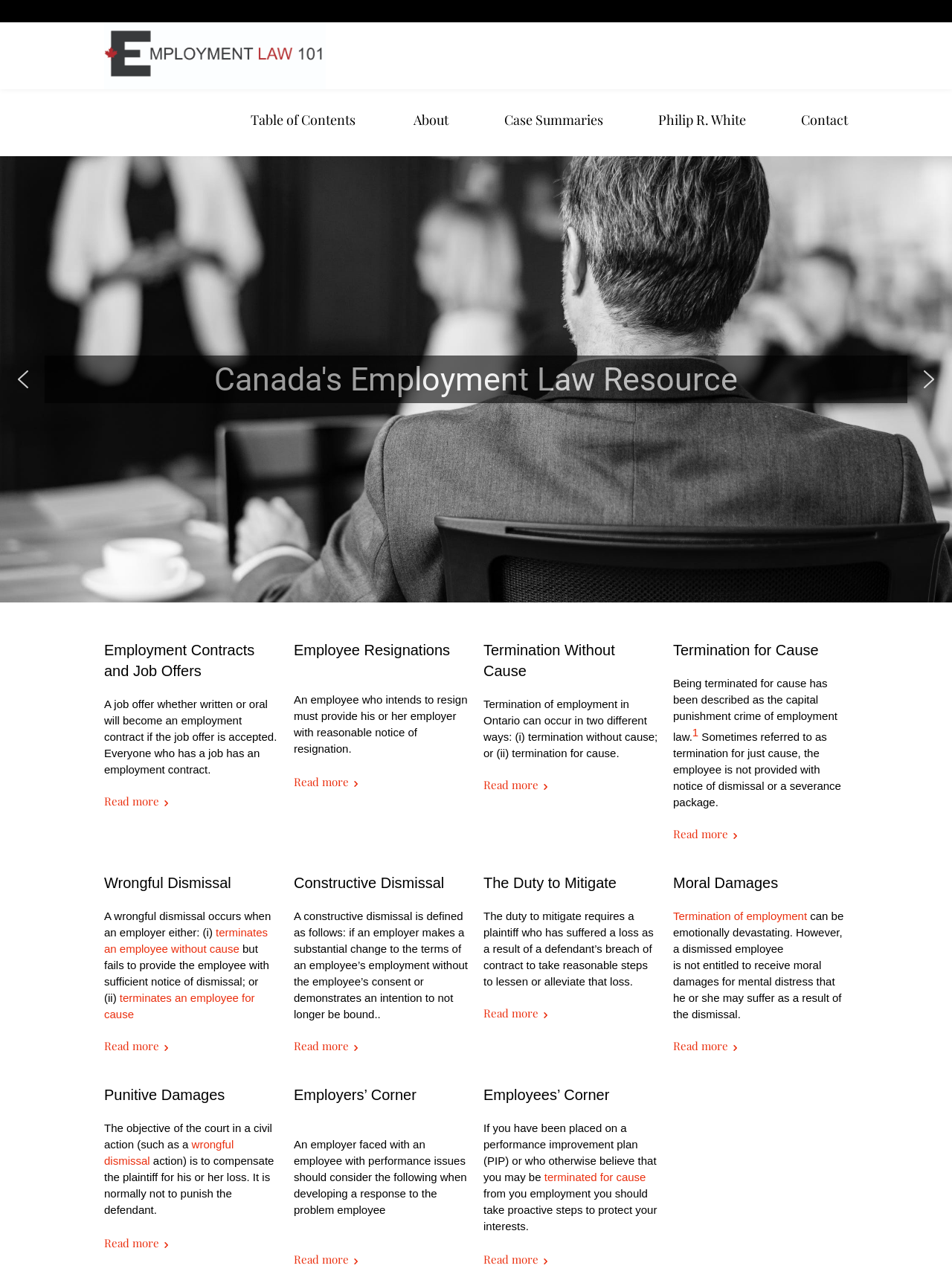Identify the bounding box for the given UI element using the description provided. Coordinates should be in the format (top-left x, top-left y, bottom-right x, bottom-right y) and must be between 0 and 1. Here is the description: Contact

[0.841, 0.087, 0.891, 0.1]